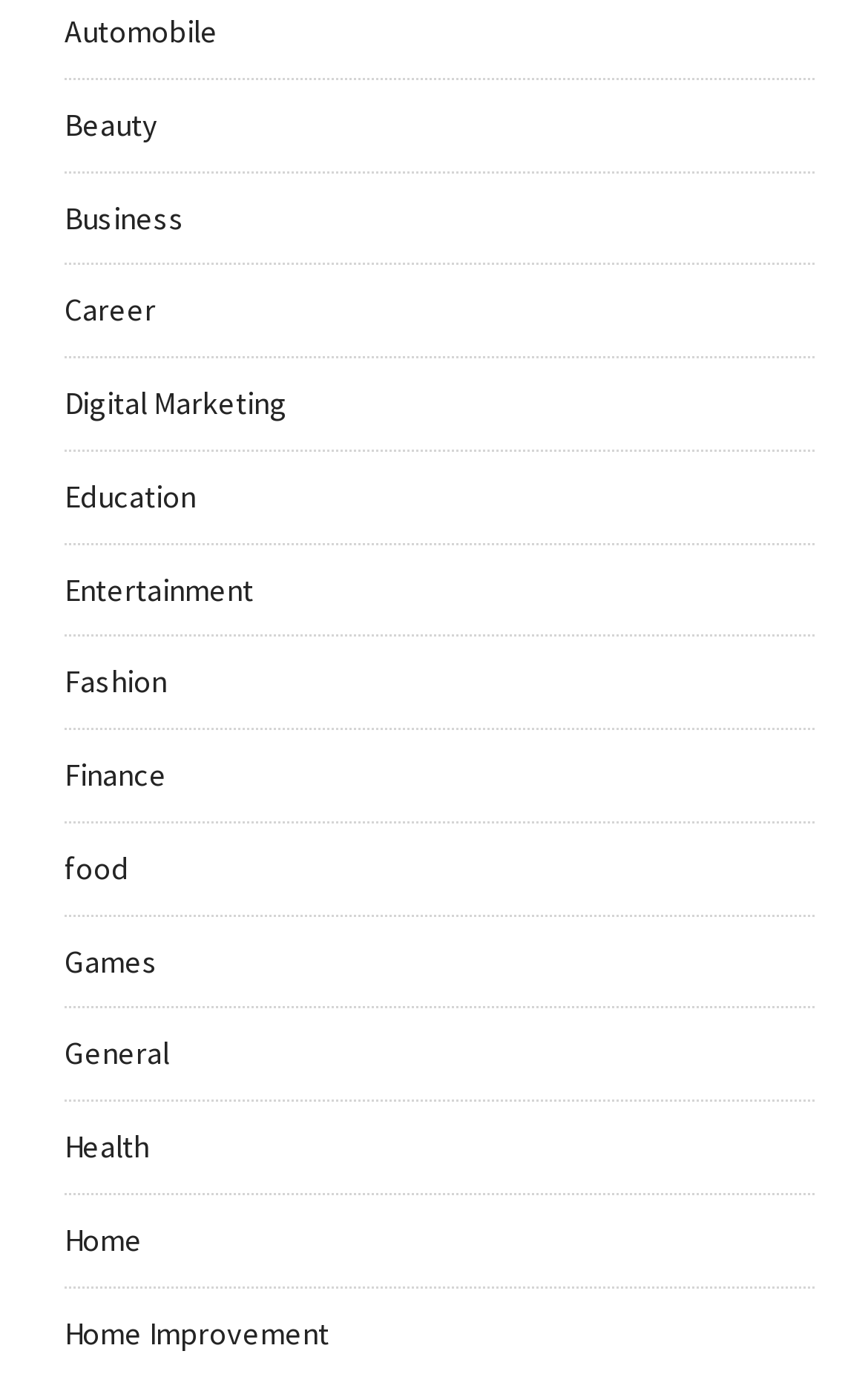Provide a thorough and detailed response to the question by examining the image: 
What is the category that comes after 'Career'?

By looking at the links on the webpage, I can see that the link 'Career' is followed by the link 'Digital Marketing'. This suggests that 'Digital Marketing' is the category that comes after 'Career'.